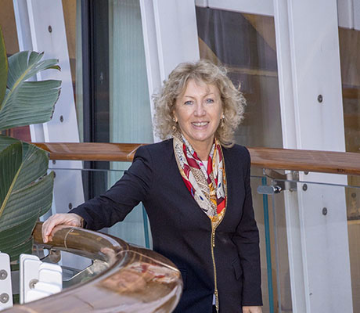Offer a detailed narrative of the scene depicted in the image.

This image features Barbara Quinti, the Director and Founder of Berry & Quinti Monaco International Realty Agency. She is depicted smiling and standing confidently by a wooden railing, complemented by a stylish dark outfit and a colorful scarf. The modern architectural backdrop, characterized by large windows and sleek lines, enhances the elegance of the setting, likely reflecting the luxury real estate environment of Monaco. Barbara's extensive experience since 1983 is highlighted by her expertise in transaction management, development, and real estate investment advice. This image embodies her professional demeanor and commitment to providing high-level service in the prestigious Monaco realty market.